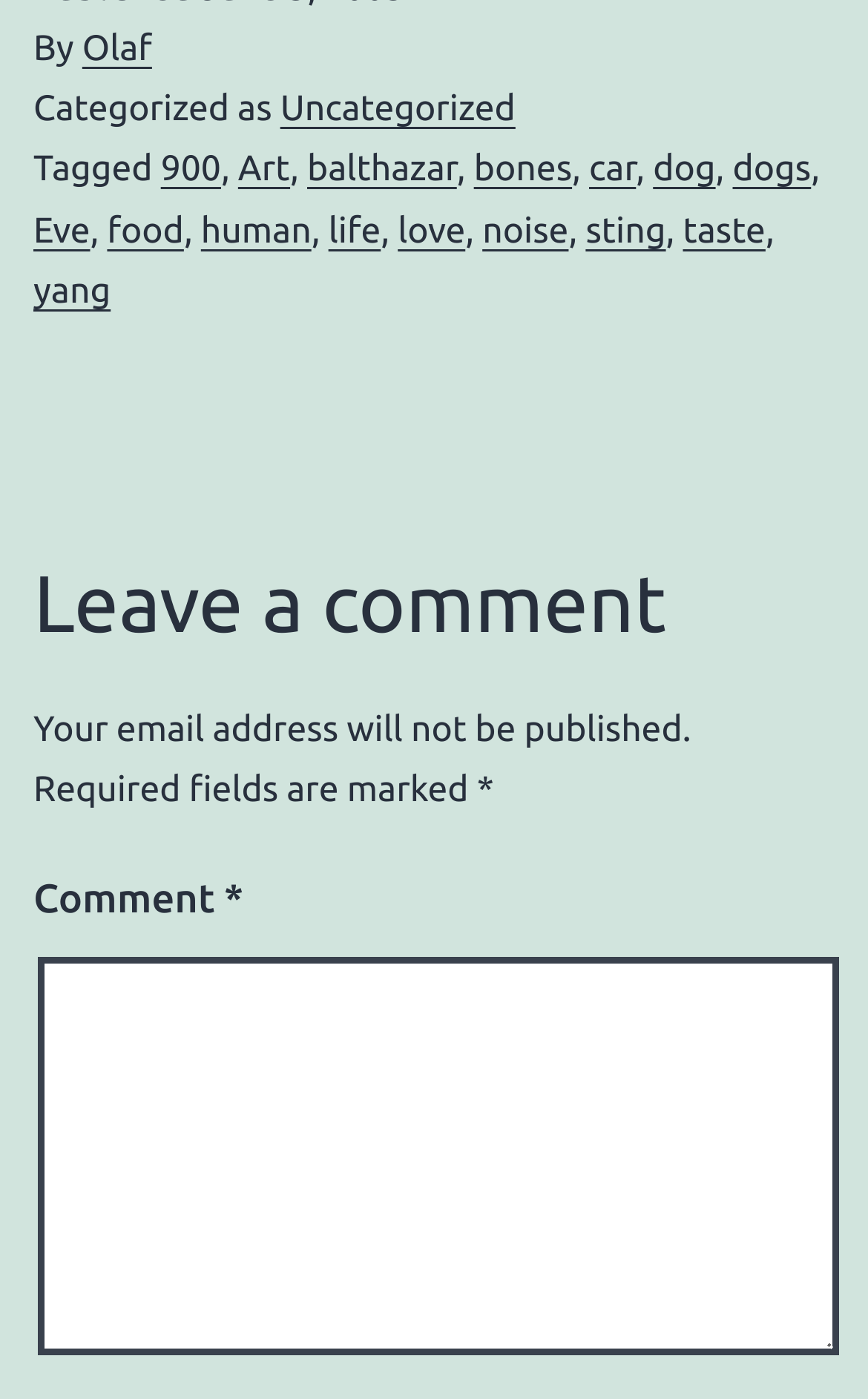Please determine the bounding box coordinates for the element that should be clicked to follow these instructions: "Click on the link 'Eve'".

[0.038, 0.15, 0.104, 0.179]